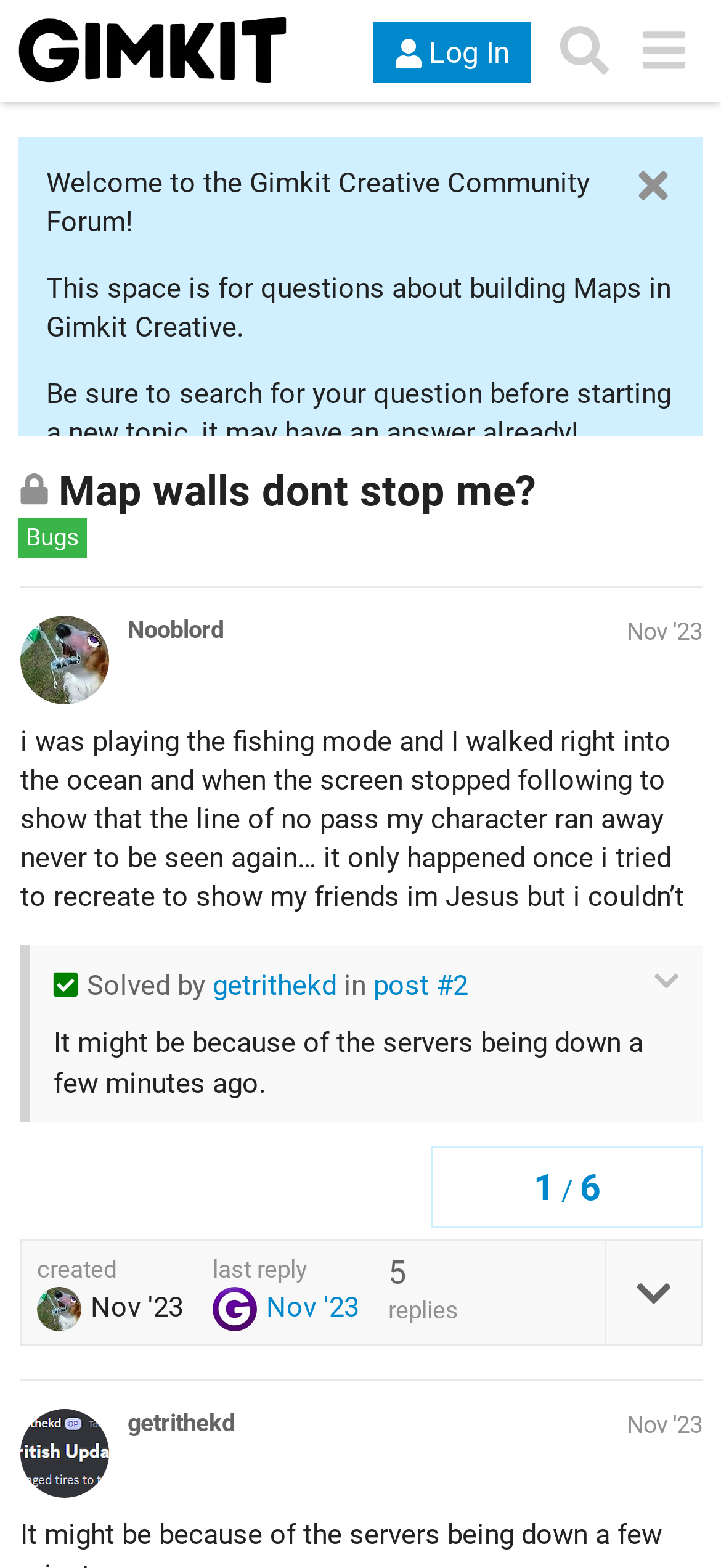Find the coordinates for the bounding box of the element with this description: "title="like this post"".

[0.753, 0.733, 0.864, 0.778]